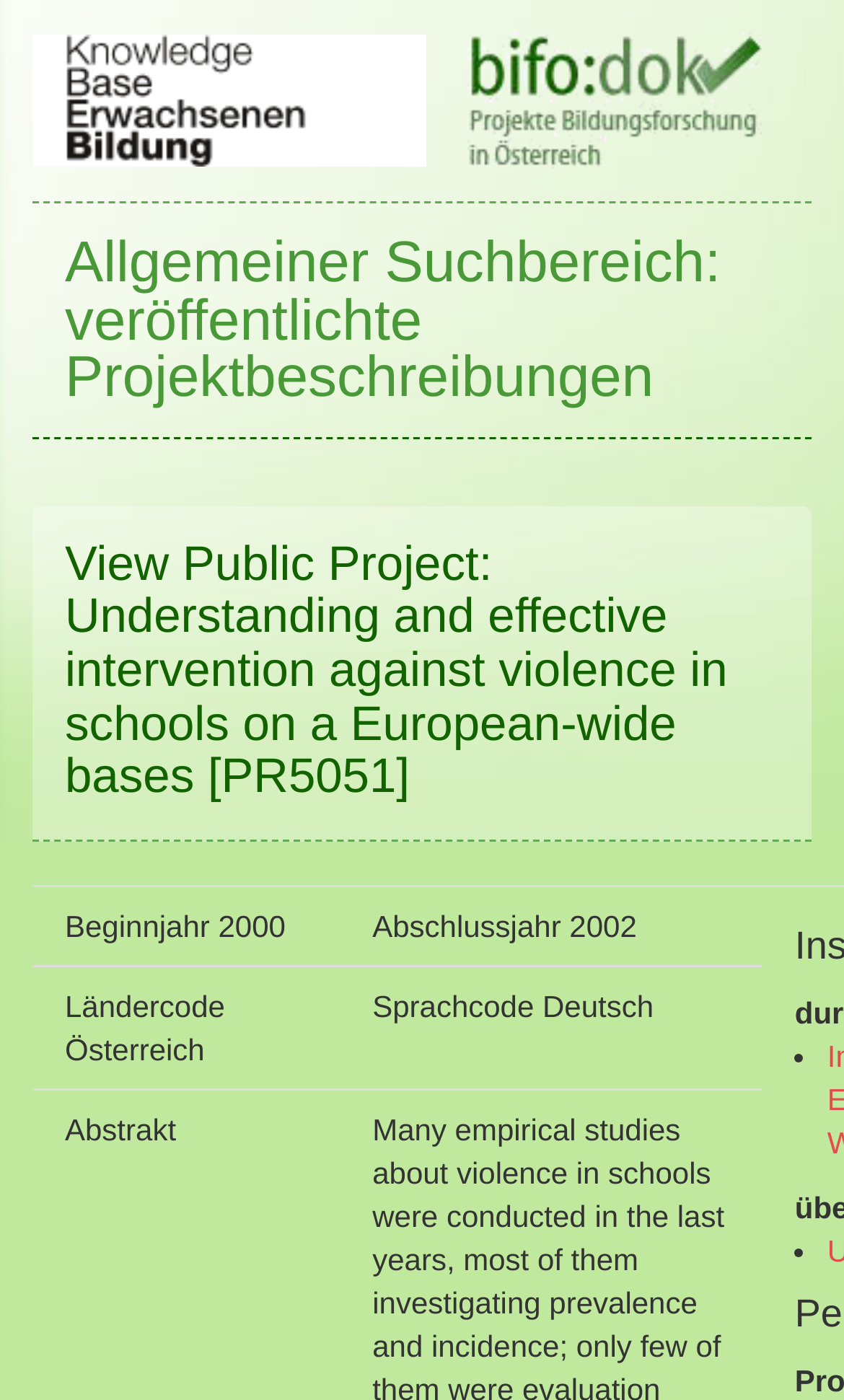Use one word or a short phrase to answer the question provided: 
What is the start year of the project?

2000